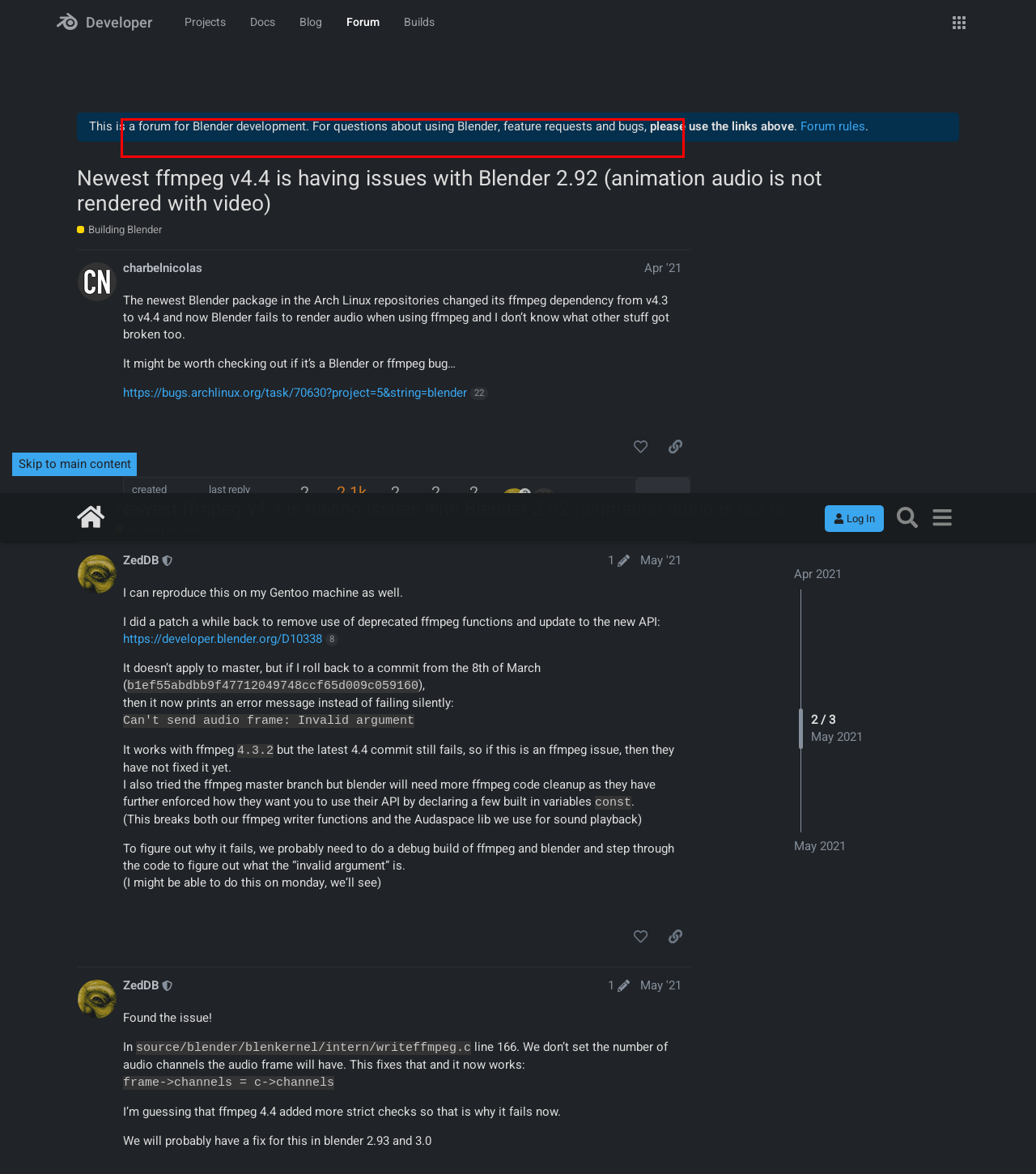Look at the webpage screenshot and recognize the text inside the red bounding box.

I did a patch a while back to remove use of deprecated ffmpeg functions and update to the new API: https://developer.blender.org/D10338 8